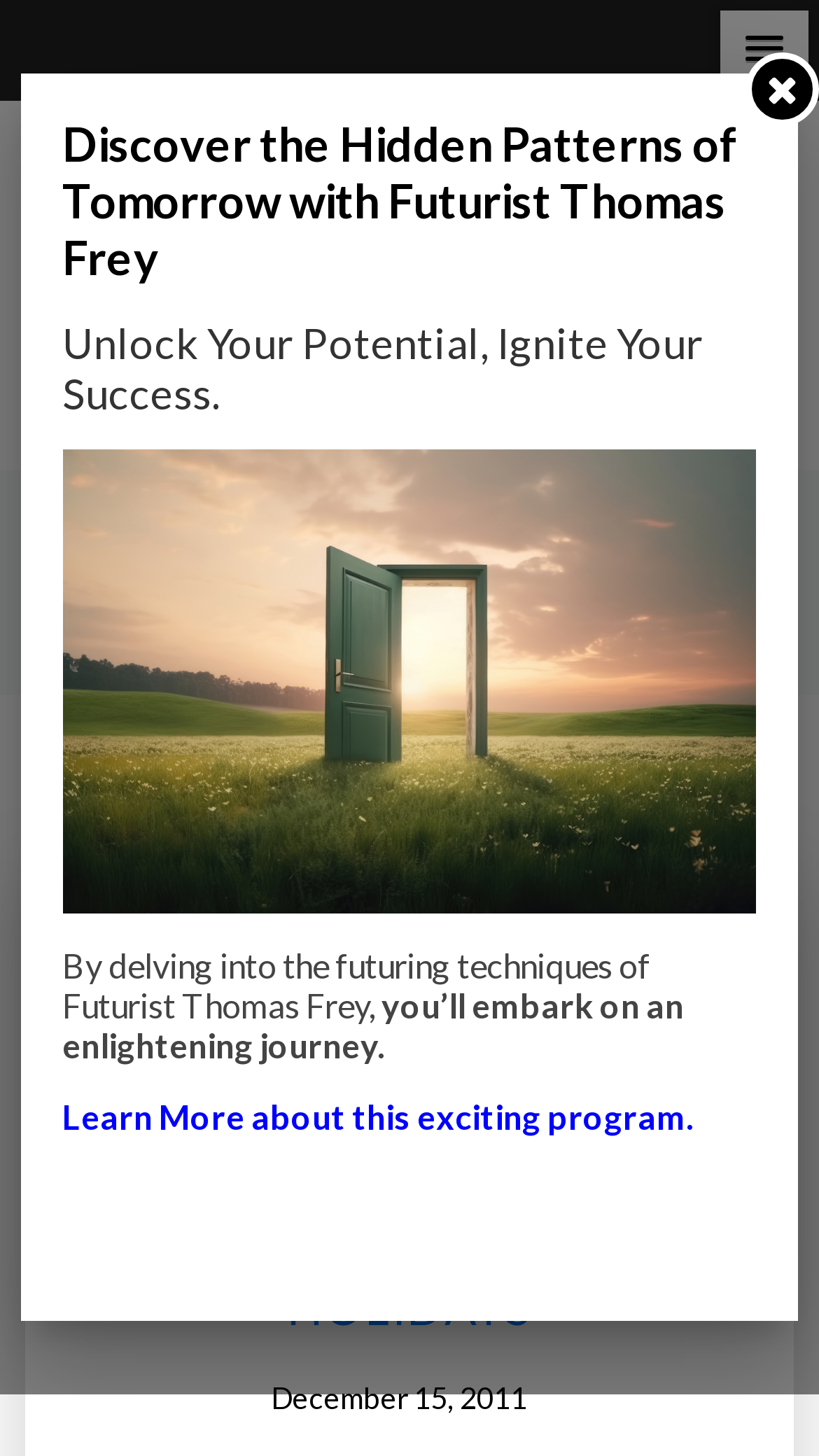Given the description of the UI element: "MENU", predict the bounding box coordinates in the form of [left, top, right, bottom], with each value being a float between 0 and 1.

[0.879, 0.007, 0.987, 0.061]